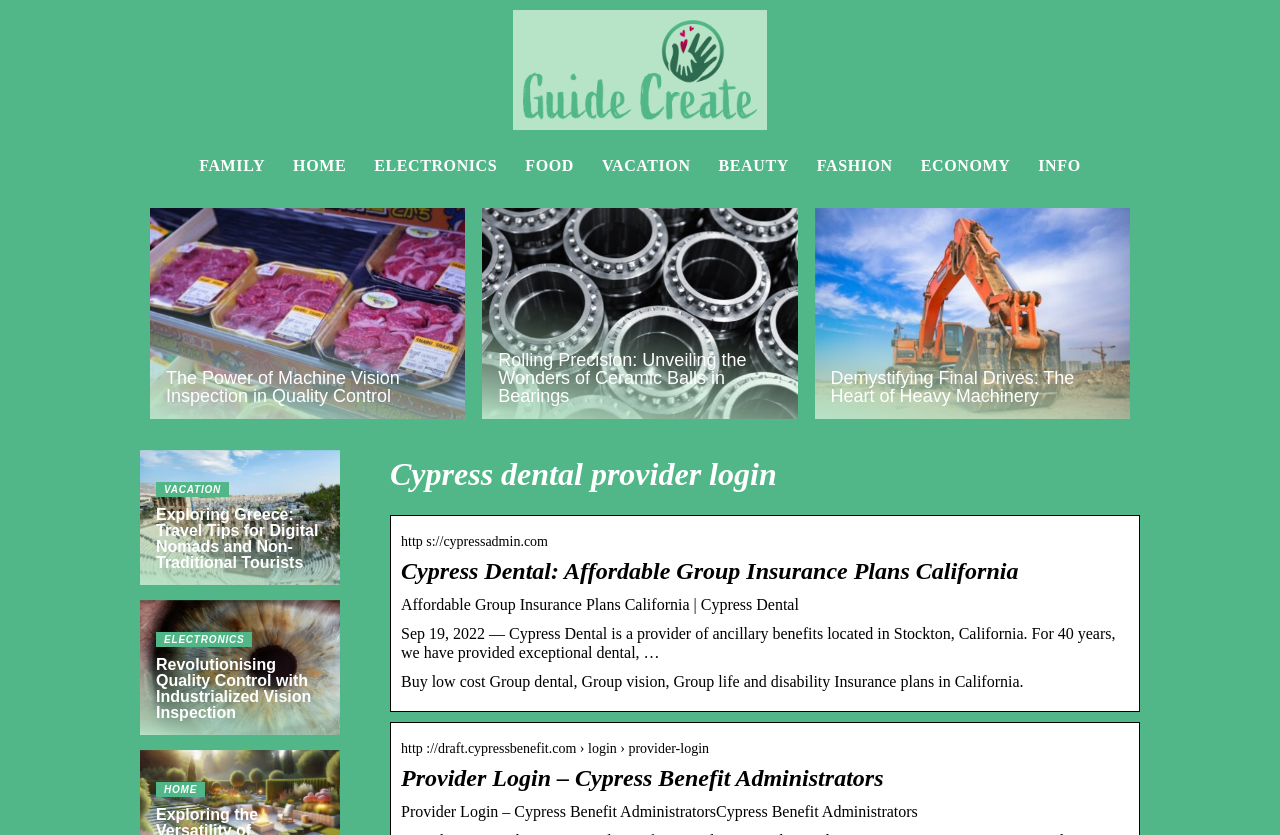What is the URL of the provider login page?
Look at the image and provide a detailed response to the question.

From the webpage content, specifically the StaticText element with the text 'http://draft.cypressbenefit.com/login/provider-login', it can be inferred that the URL of the provider login page is http://draft.cypressbenefit.com/login/provider-login.